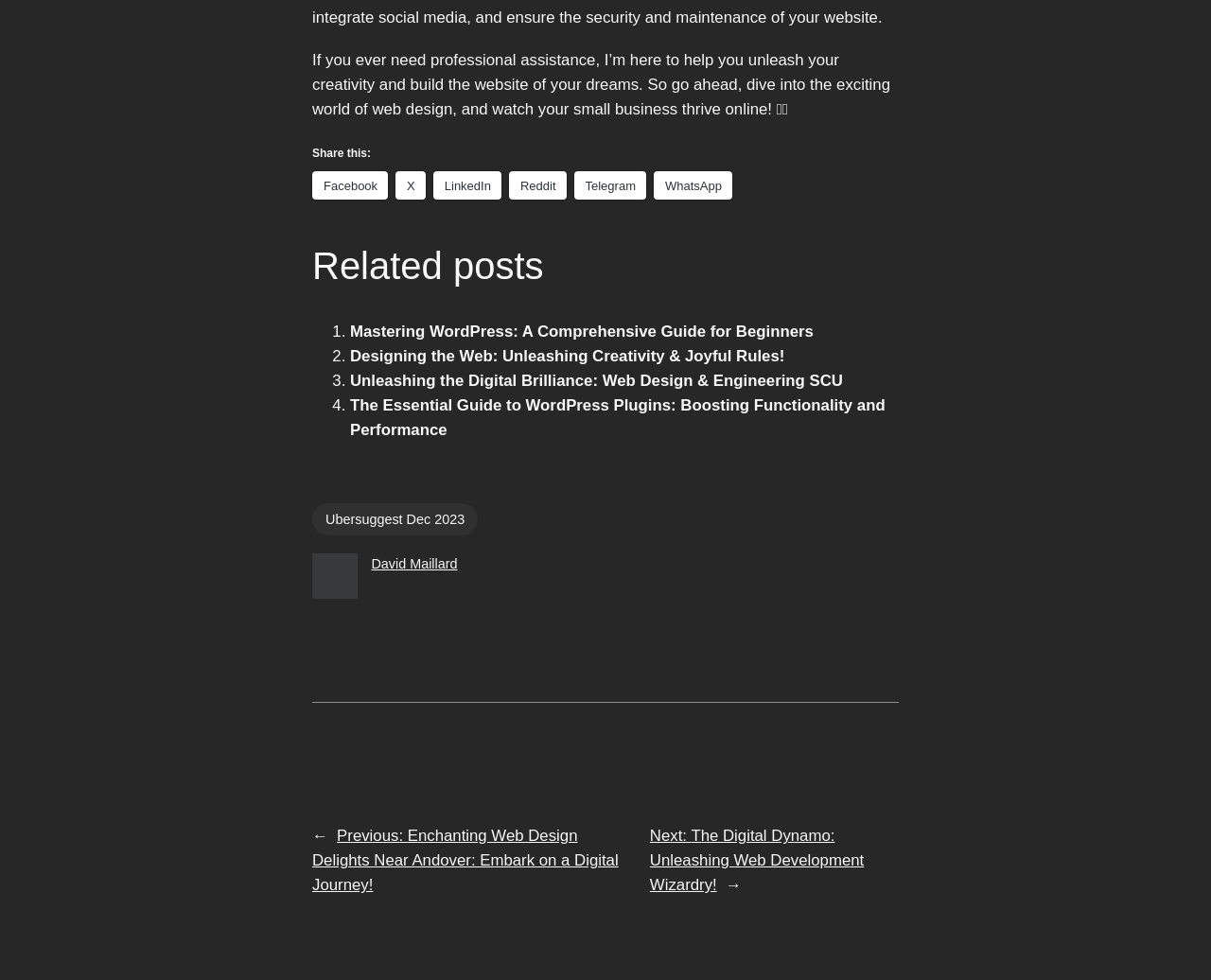What social media platforms can you share the webpage on?
Answer the question with just one word or phrase using the image.

Facebook, LinkedIn, Reddit, Telegram, WhatsApp